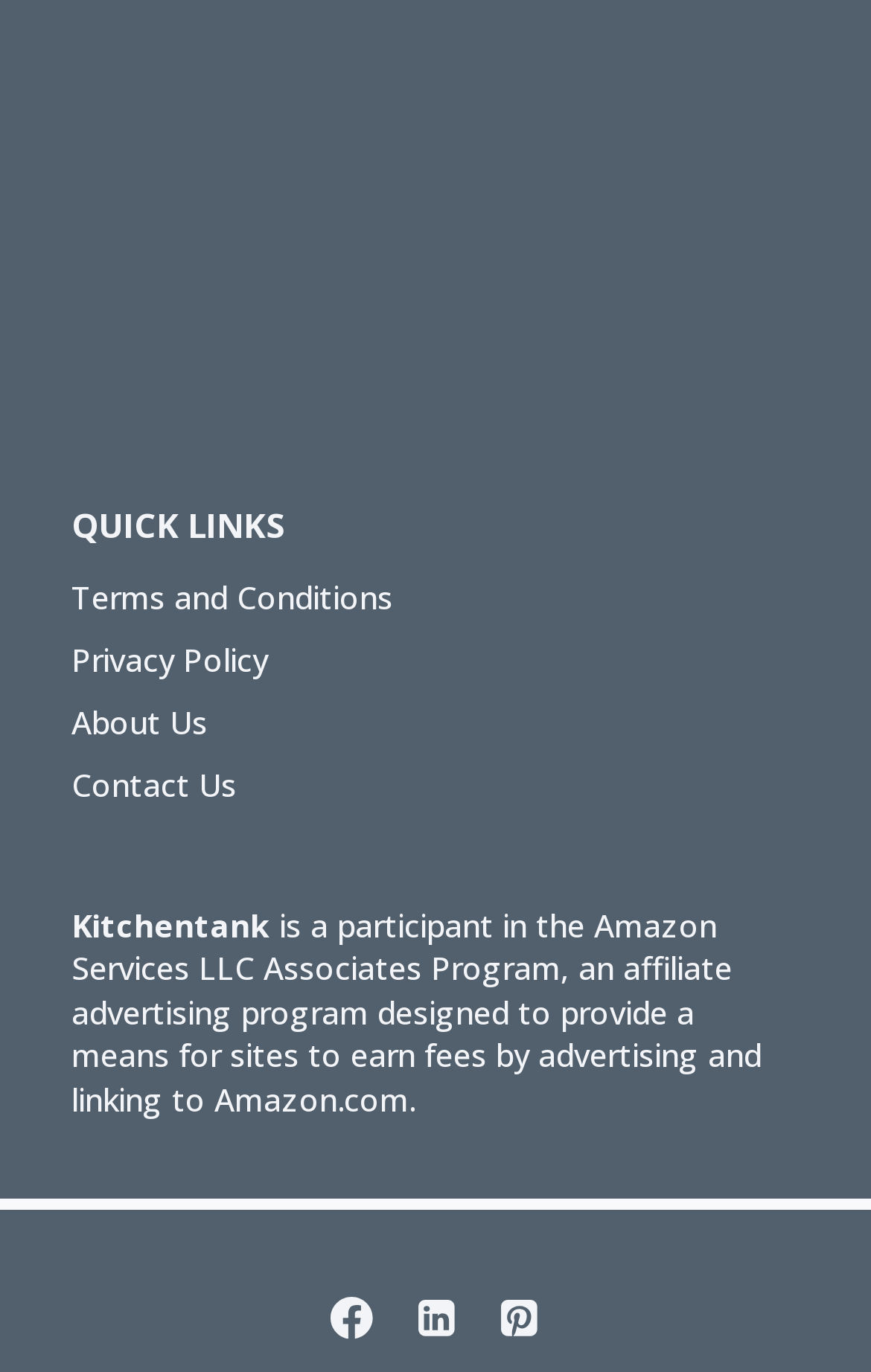Answer the question below in one word or phrase:
What is the name of the affiliate program?

Amazon Services LLC Associates Program